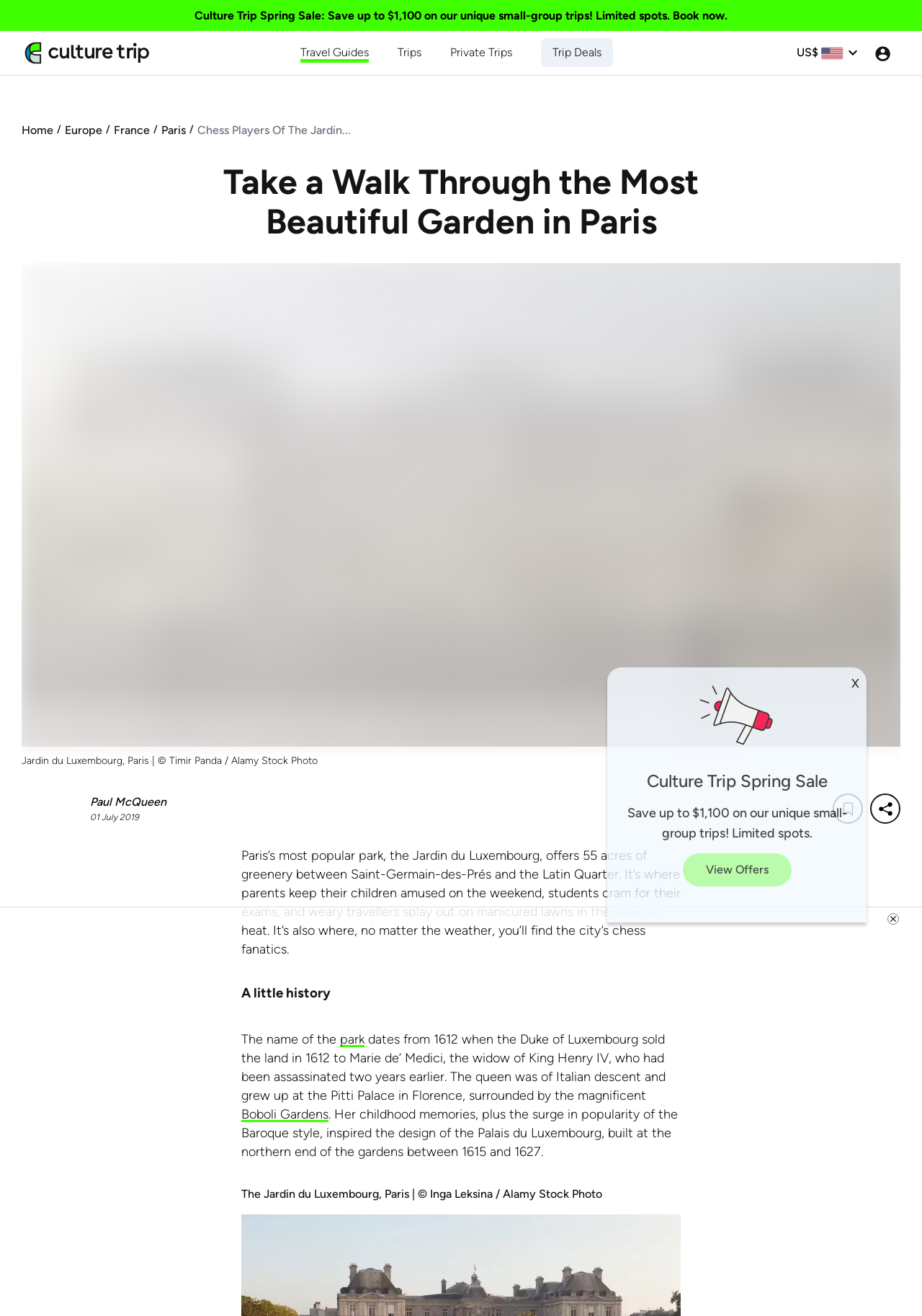What is the main heading displayed on the webpage? Please provide the text.

Take a Walk Through the Most Beautiful Garden in Paris